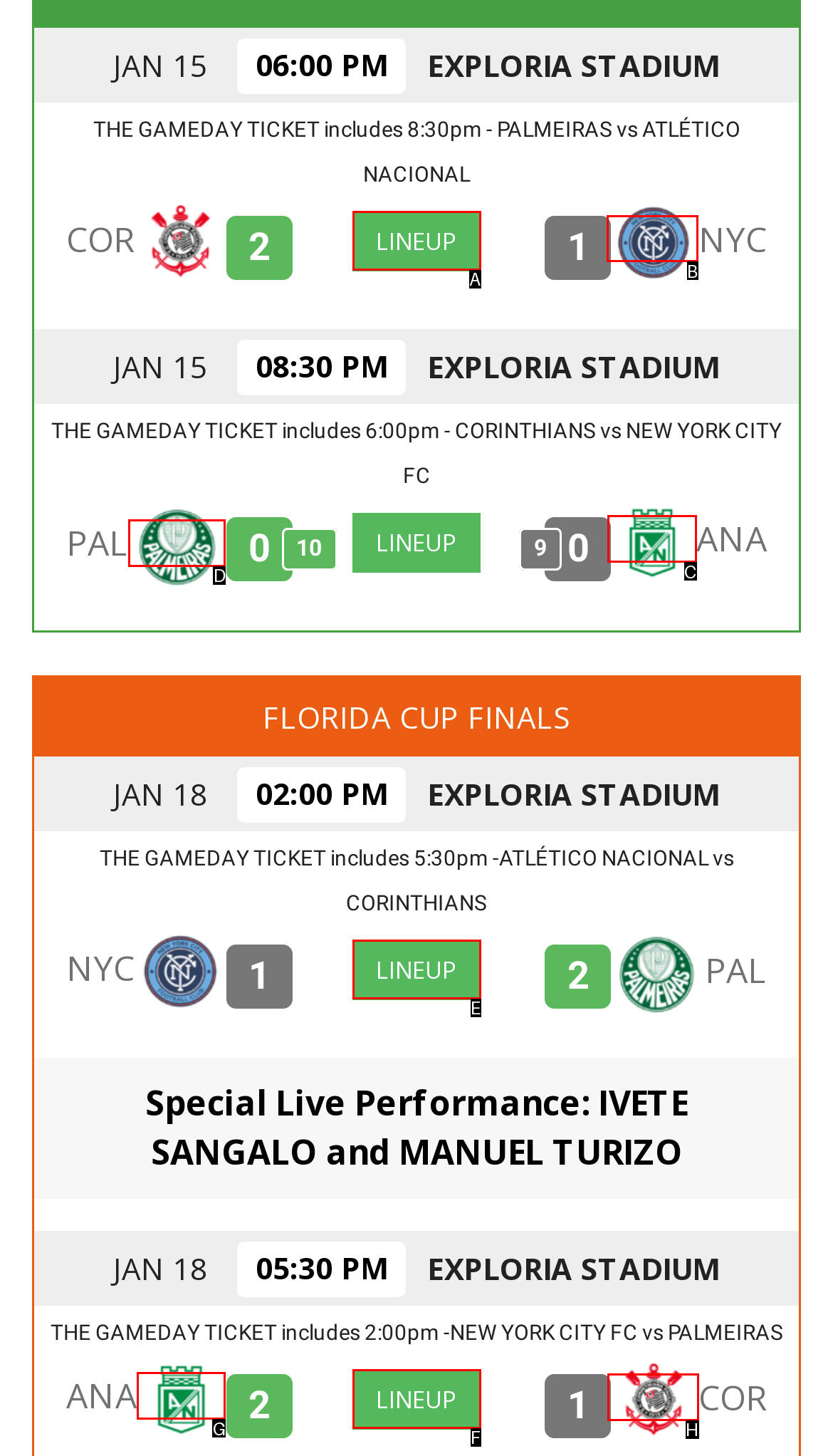Point out the HTML element I should click to achieve the following task: Click on the link to view New York City FC lineup Provide the letter of the selected option from the choices.

B